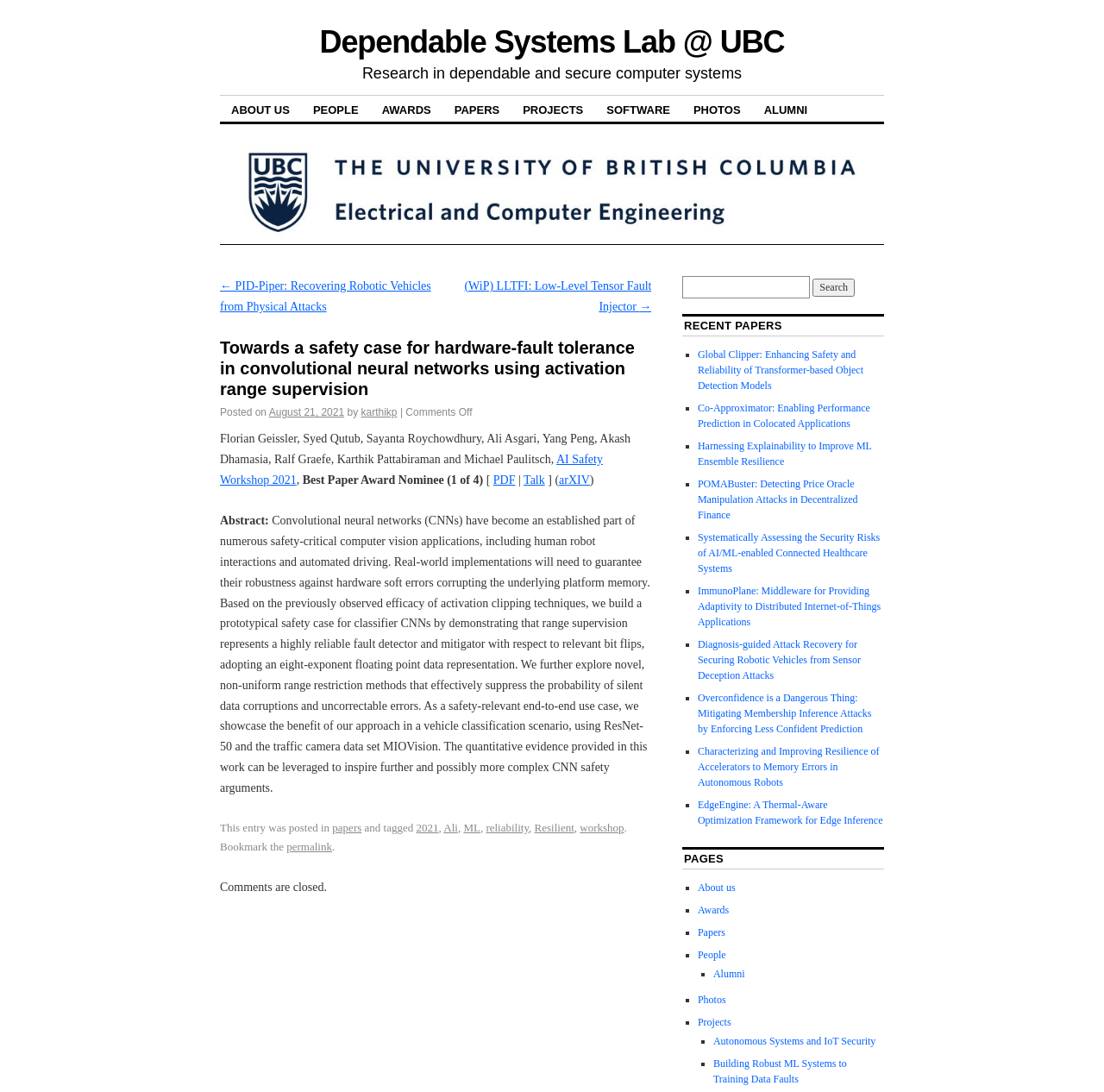Who are the authors of the paper?
Based on the screenshot, provide your answer in one word or phrase.

Florian Geissler, Syed Qutub, Sayanta Roychowdhury, Ali Asgari, Yang Peng, Akash Dhamasia, Ralf Graefe, Karthik Pattabiraman and Michael Paulitsch